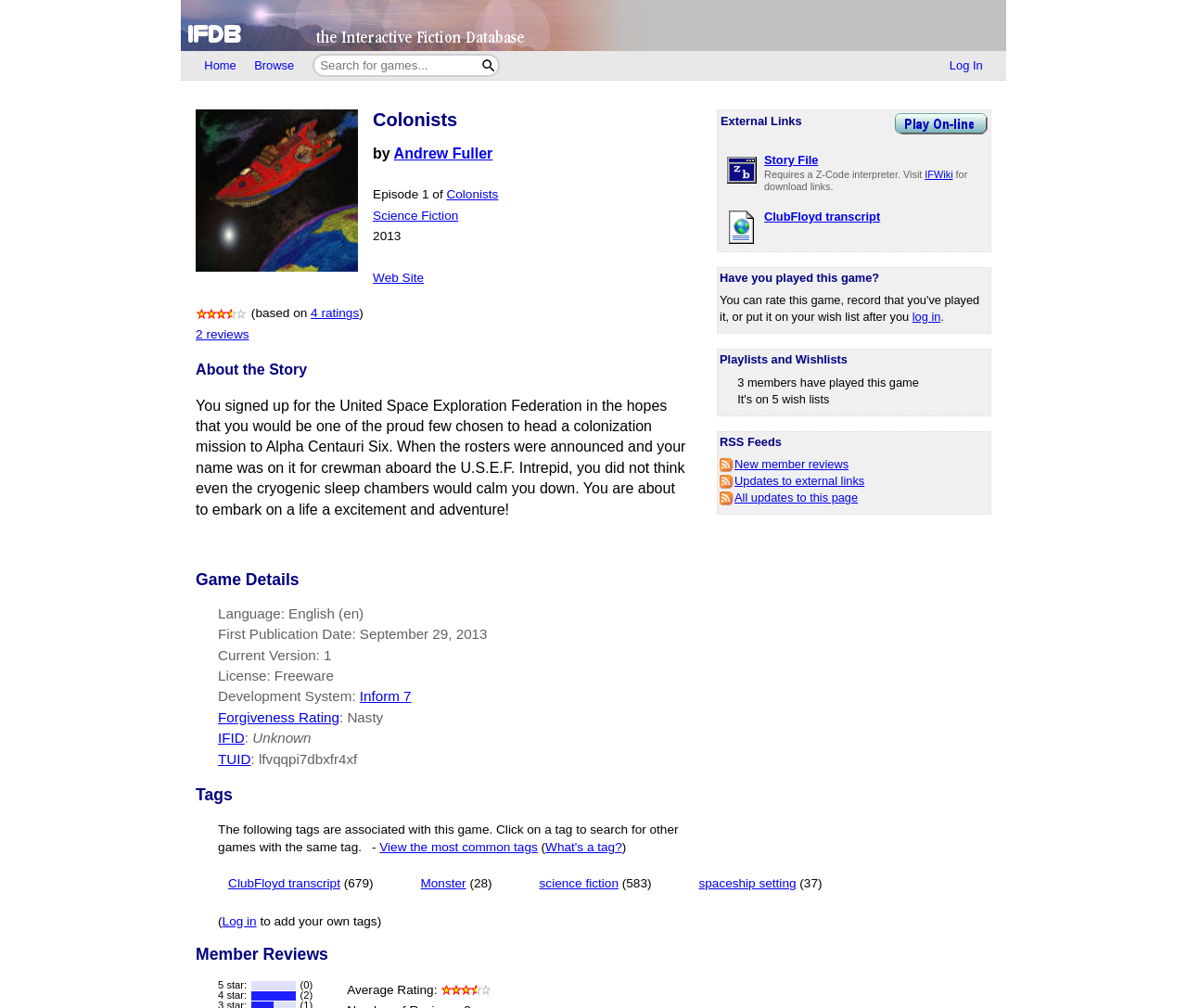Determine the bounding box coordinates of the clickable element to complete this instruction: "Rate this game". Provide the coordinates in the format of four float numbers between 0 and 1, [left, top, right, bottom].

[0.769, 0.307, 0.792, 0.321]